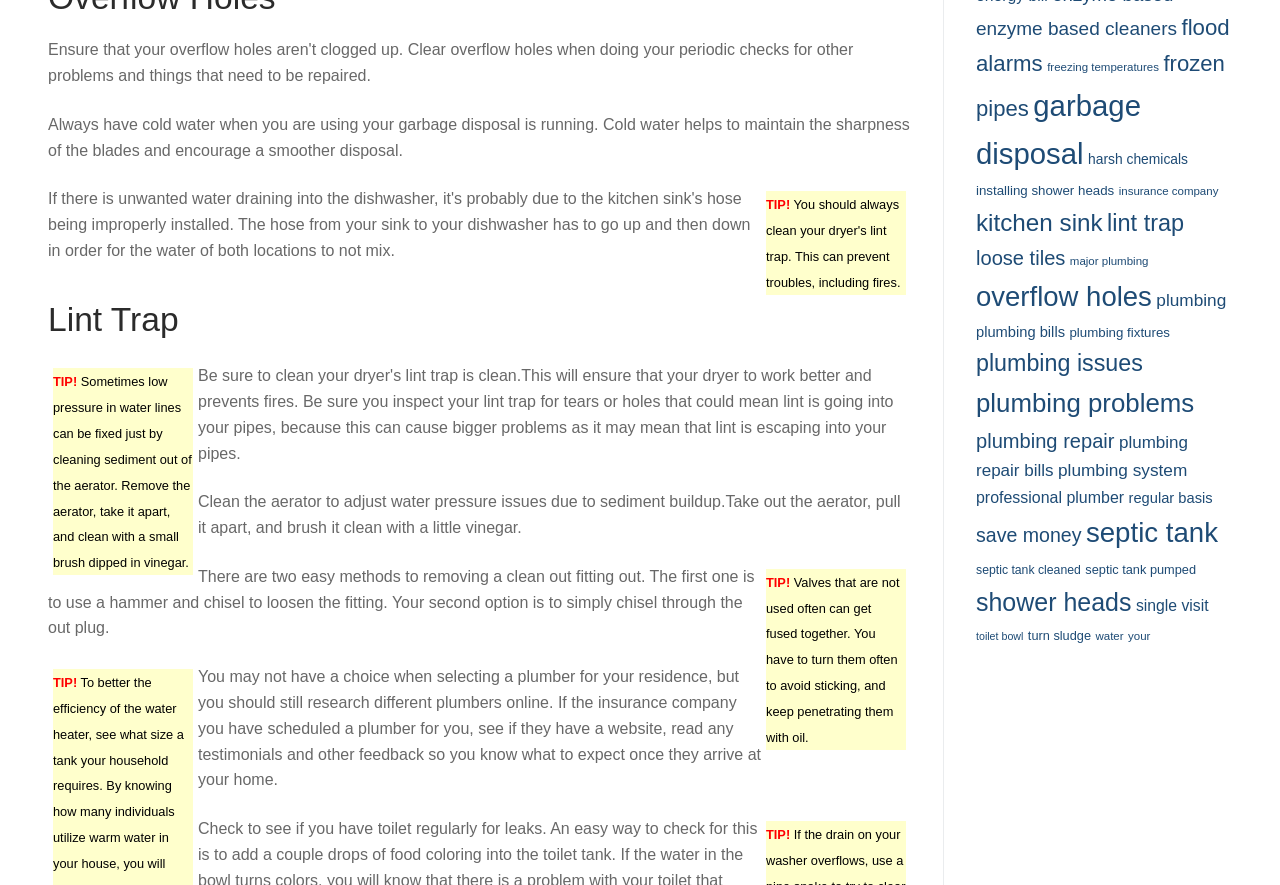Please indicate the bounding box coordinates for the clickable area to complete the following task: "Learn about lint trap". The coordinates should be specified as four float numbers between 0 and 1, i.e., [left, top, right, bottom].

[0.865, 0.237, 0.925, 0.267]